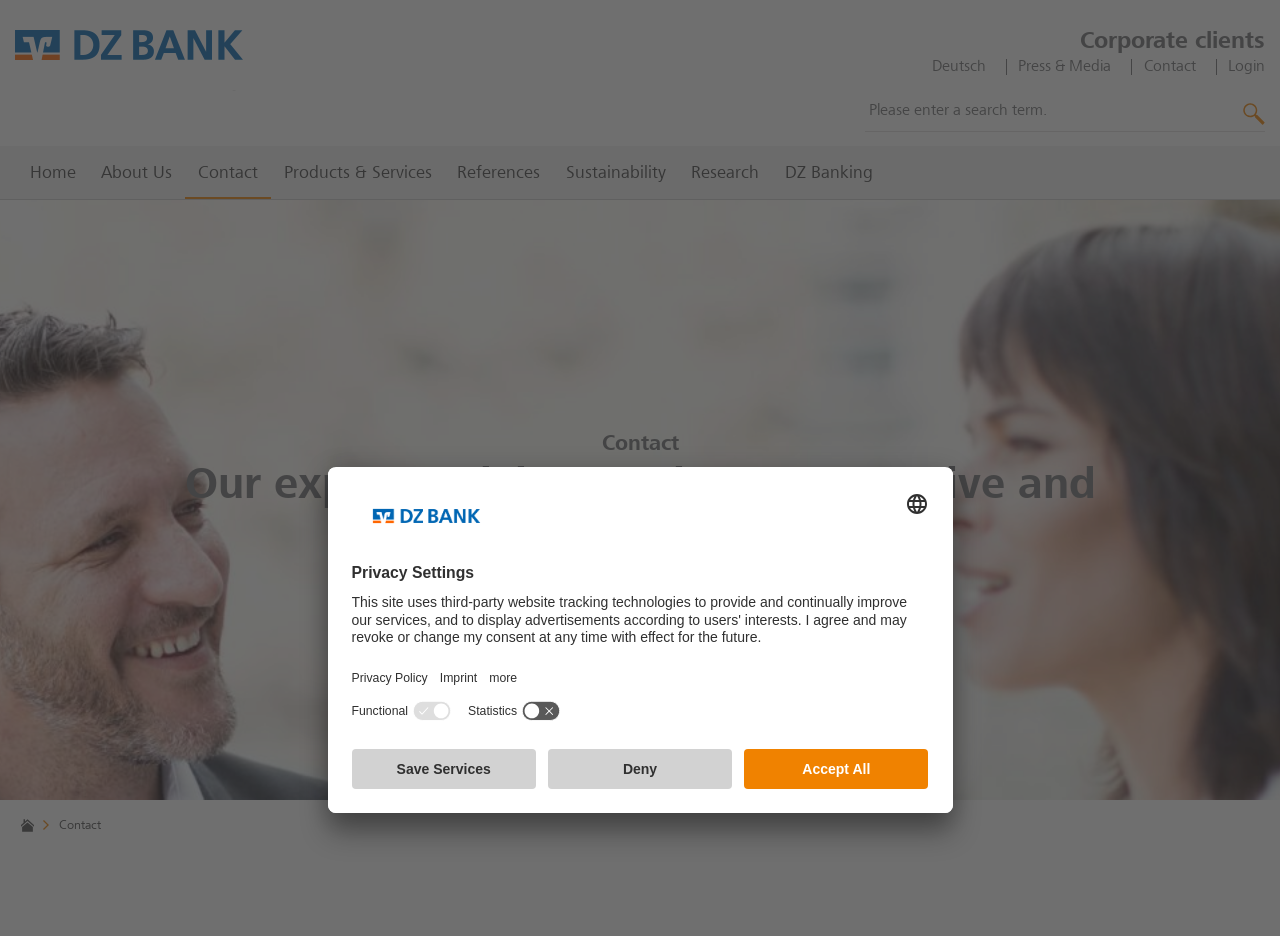What is the function of the button with the 'right_open' icon?
Refer to the image and answer the question using a single word or phrase.

Unknown